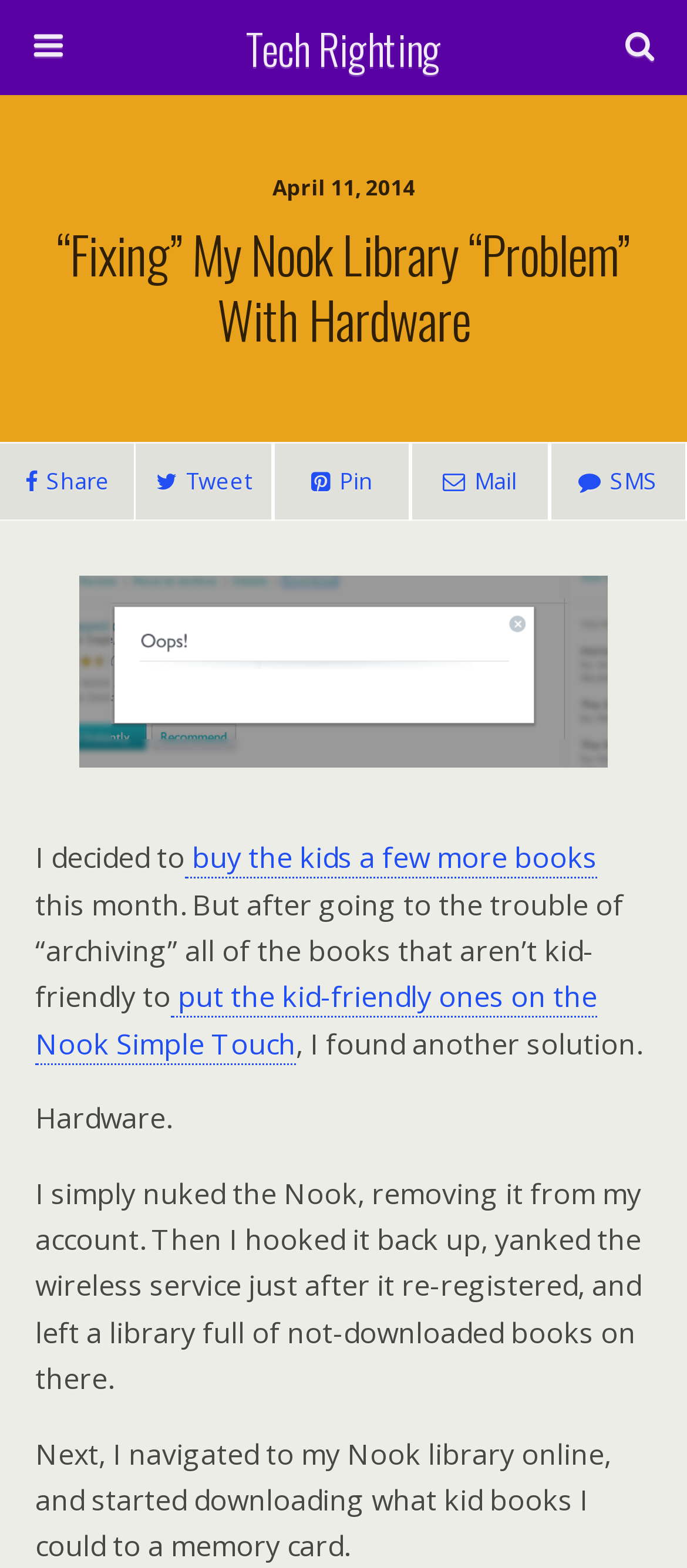What is the date of the article?
Examine the image closely and answer the question with as much detail as possible.

I found the date of the article by looking at the StaticText element with the text 'April 11, 2014' which is located at the top of the webpage.